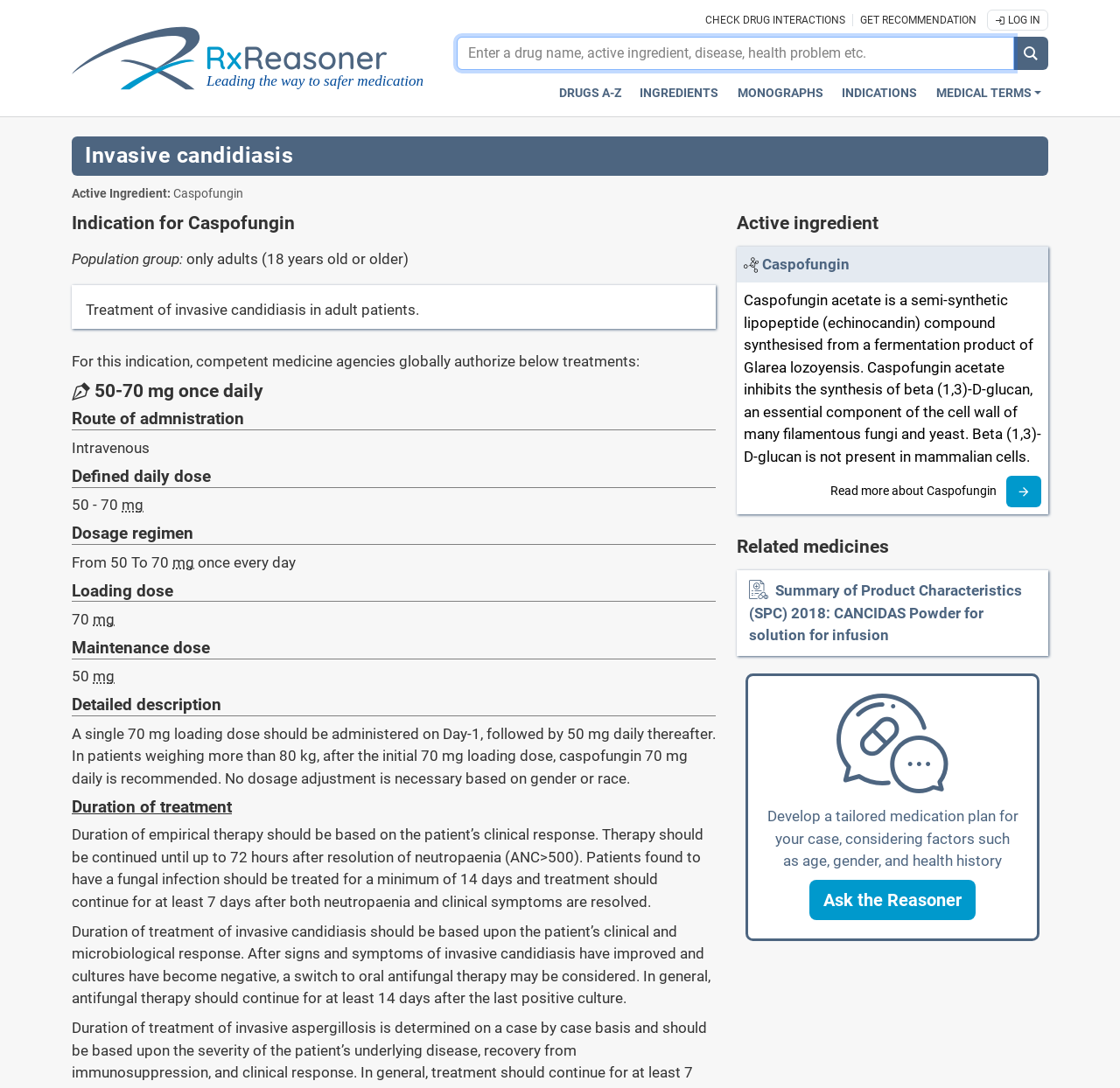What is the dosage regimen for Caspofungin?
Give a detailed and exhaustive answer to the question.

According to the webpage, the dosage regimen for Caspofungin is 50-70 mg once daily, as specified in the section 'Dosage regimen'.